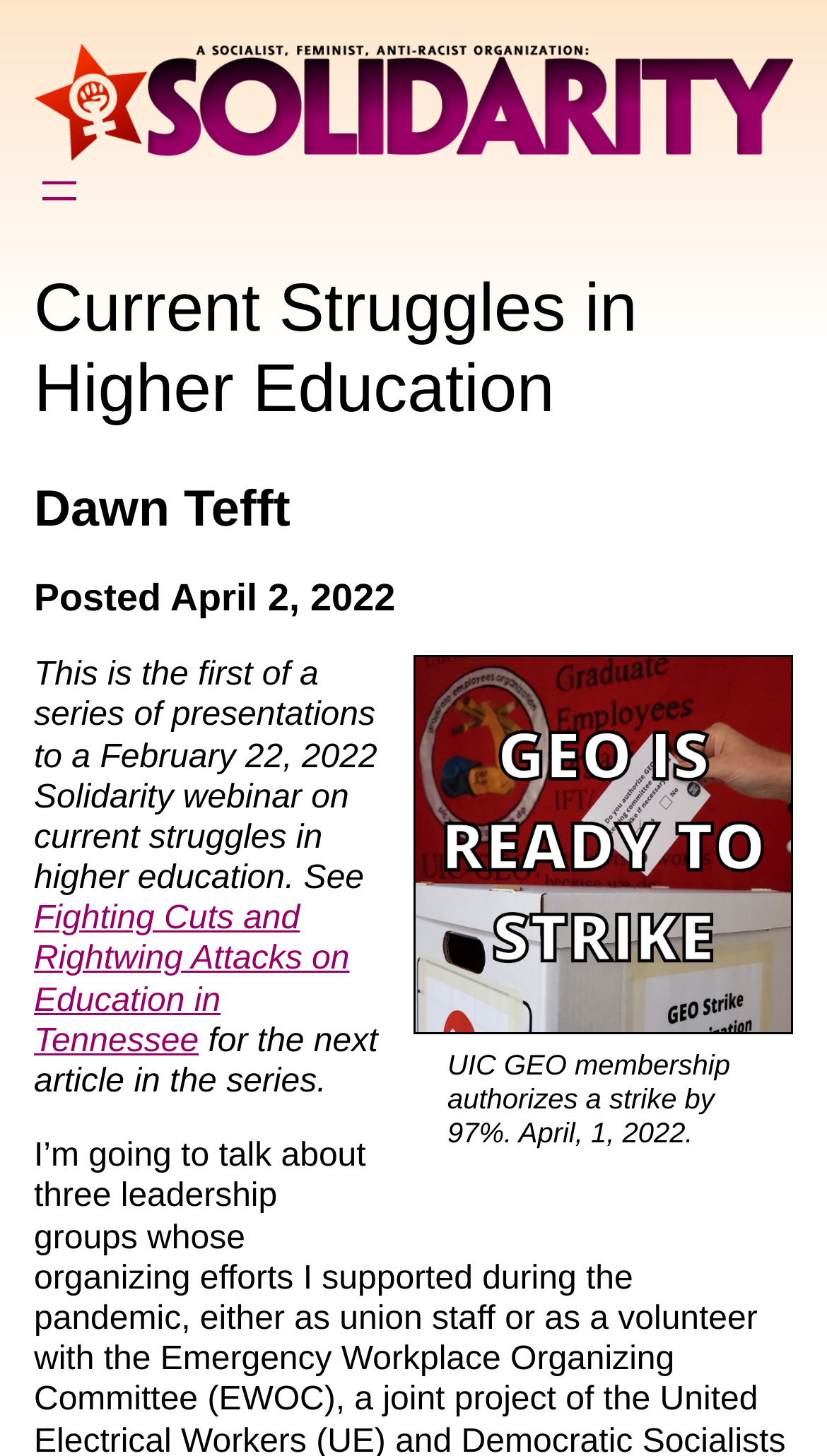Provide the bounding box coordinates of the HTML element this sentence describes: "parent_node: Name* name="author" placeholder="Name*"".

None